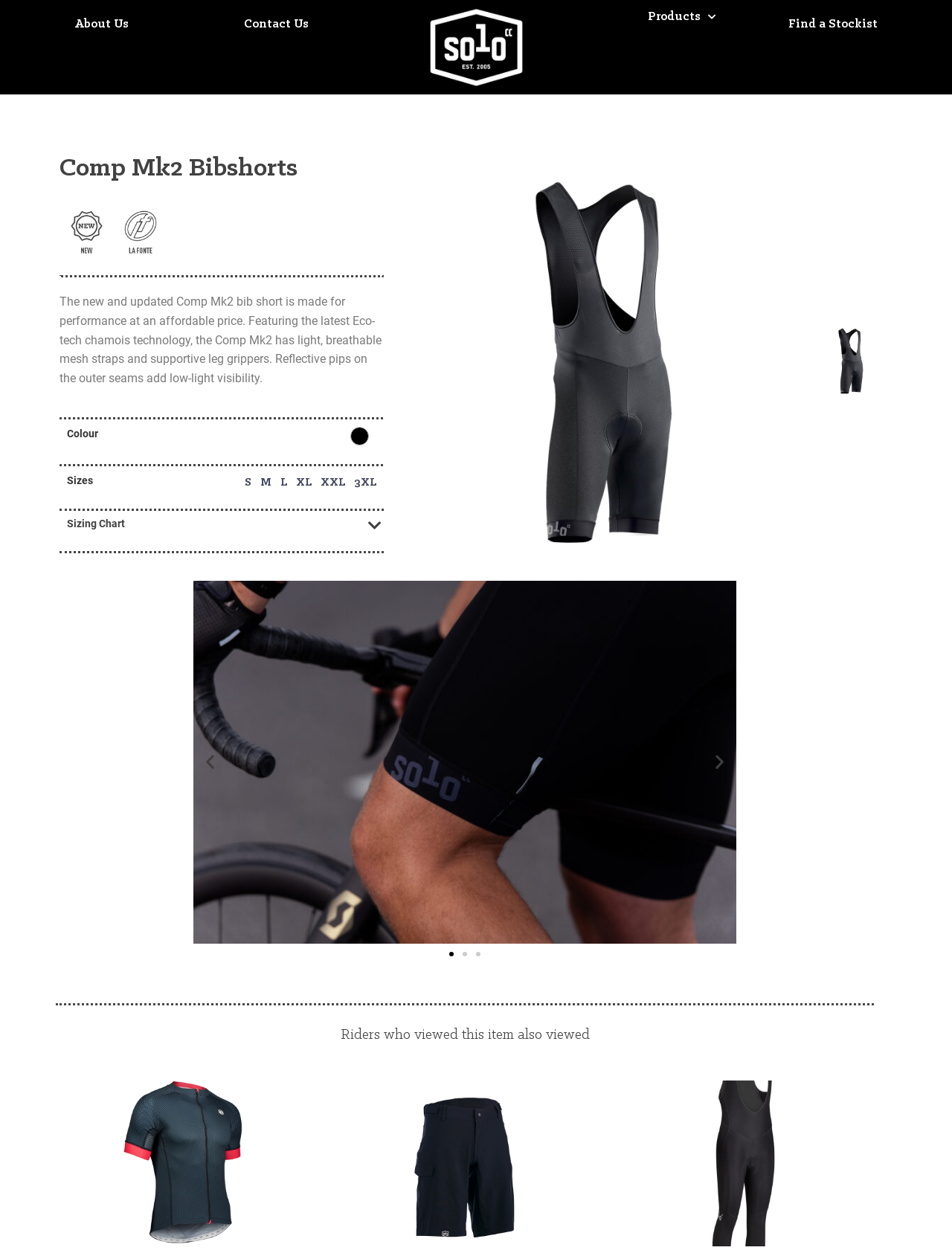How many sizes are available for the product?
Please provide an in-depth and detailed response to the question.

The layout table cell with the ID 1002 lists the available sizes as S, M, L, XL, and XXL, which are 5 sizes in total.